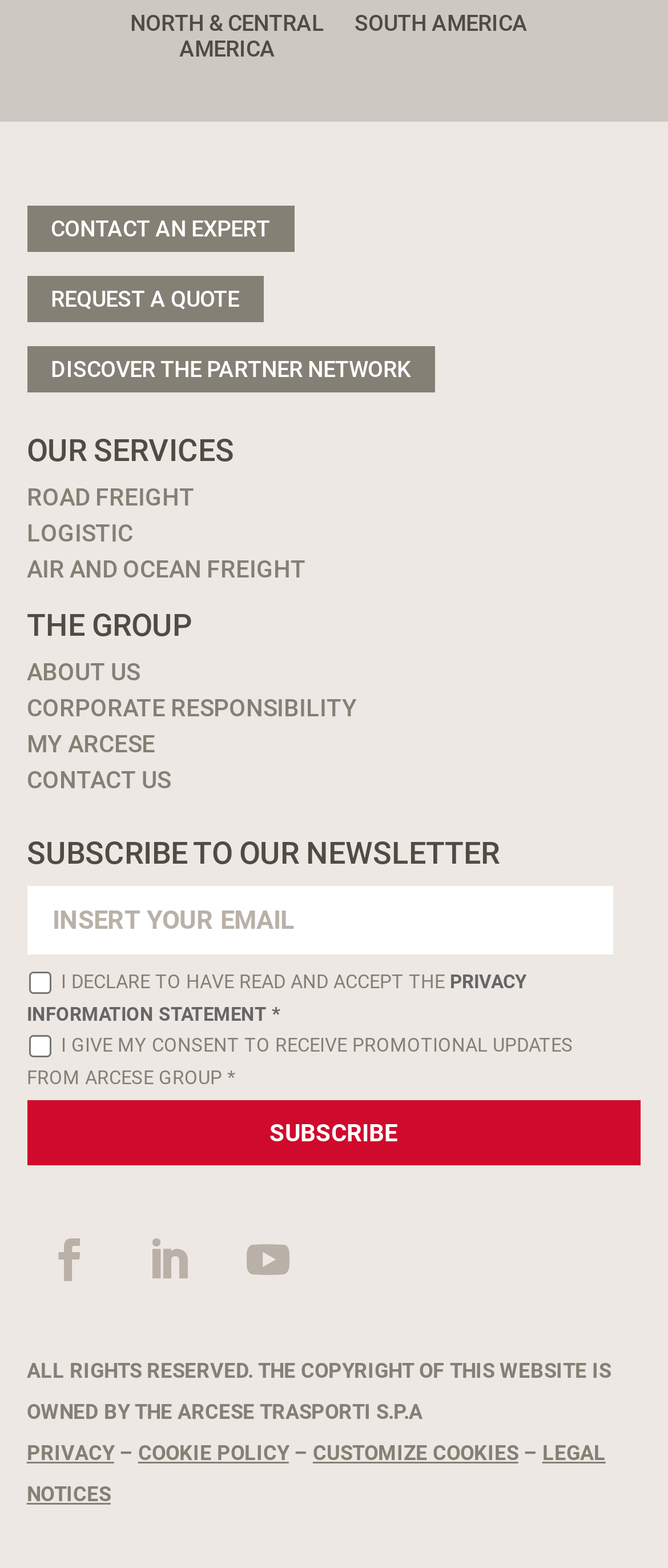Could you highlight the region that needs to be clicked to execute the instruction: "Read FAQs"?

None